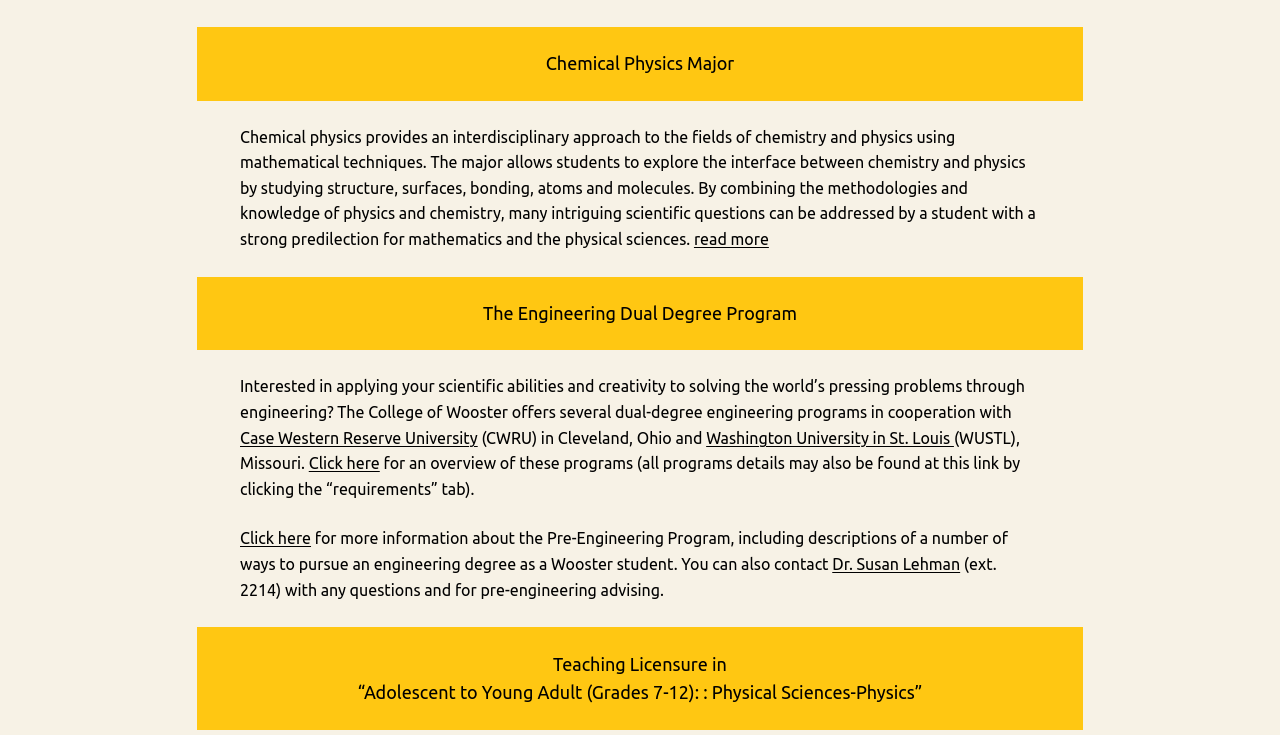Find the coordinates for the bounding box of the element with this description: "Case Western Reserve University".

[0.188, 0.583, 0.373, 0.608]